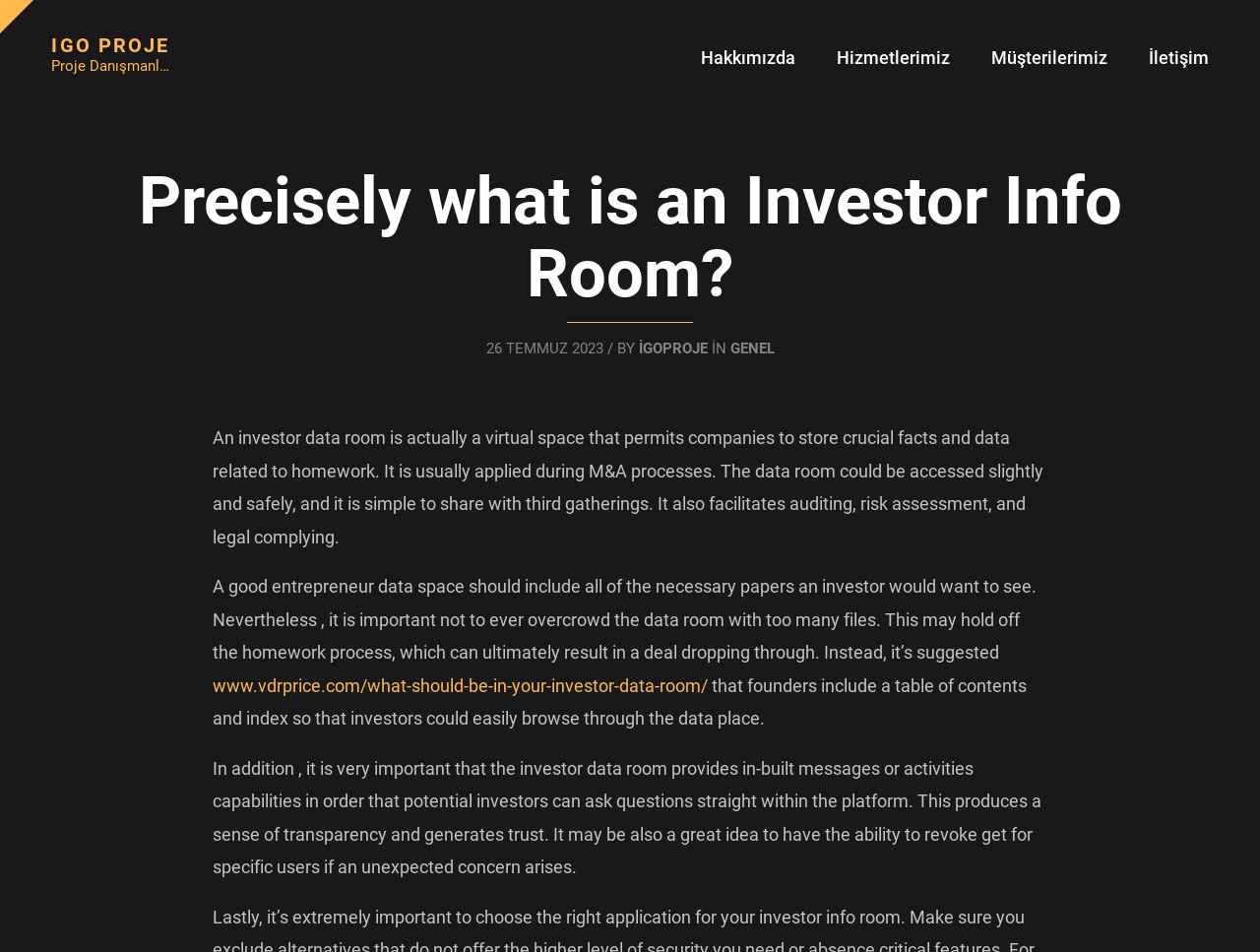Respond with a single word or short phrase to the following question: 
What is an investor data room?

A virtual space for storing crucial facts and data